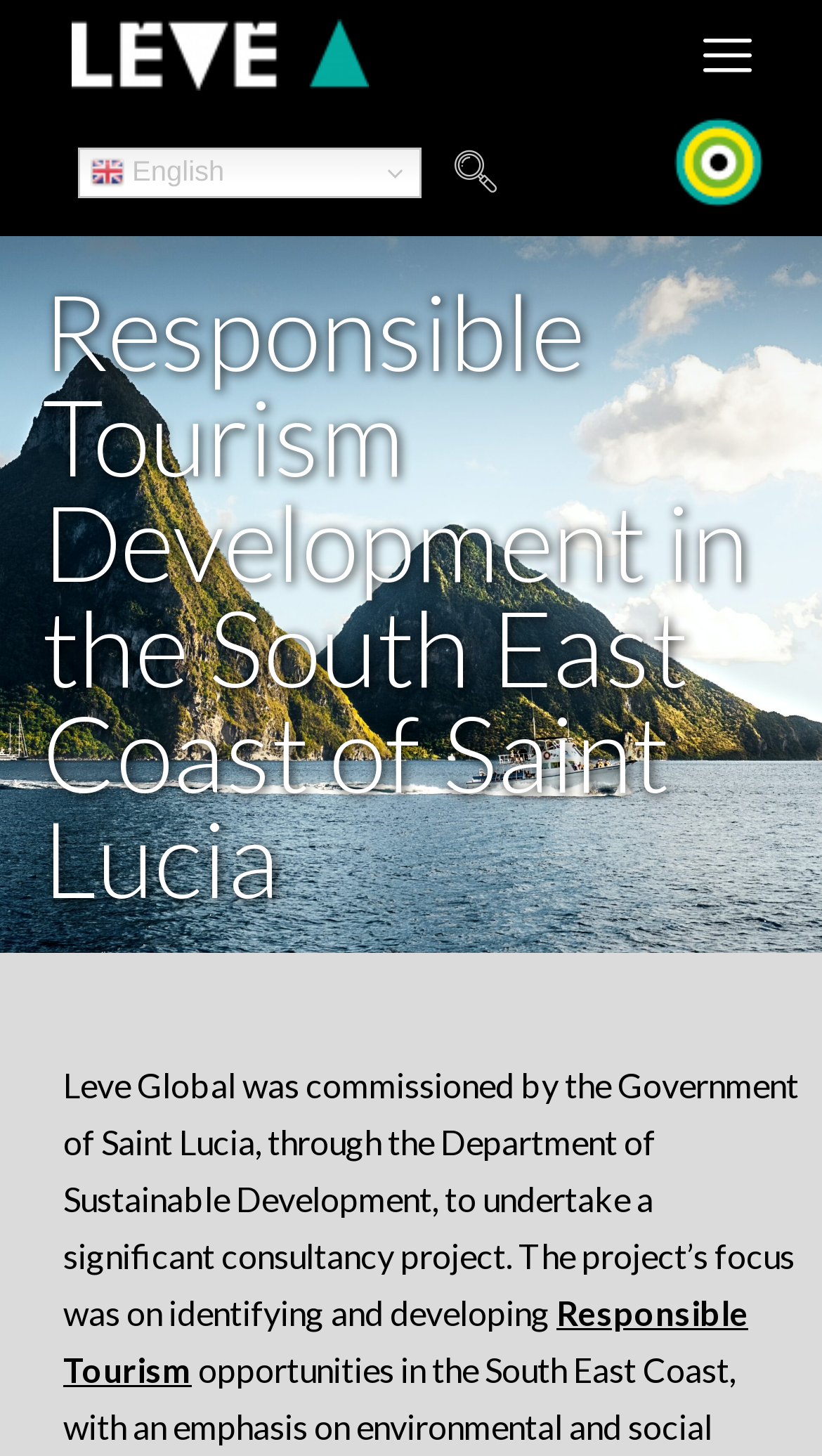Find the bounding box coordinates of the UI element according to this description: "link".

None